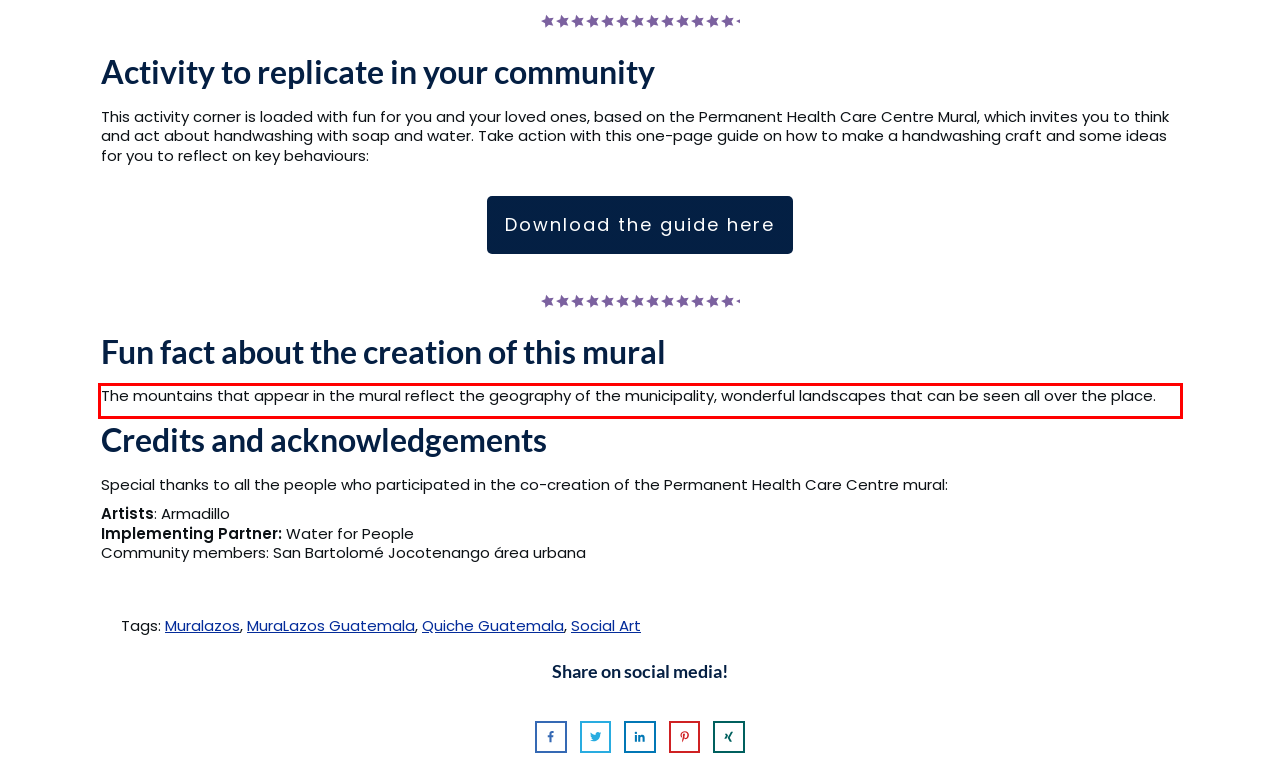You have a screenshot of a webpage where a UI element is enclosed in a red rectangle. Perform OCR to capture the text inside this red rectangle.

The mountains that appear in the mural reflect the geography of the municipality, wonderful landscapes that can be seen all over the place.